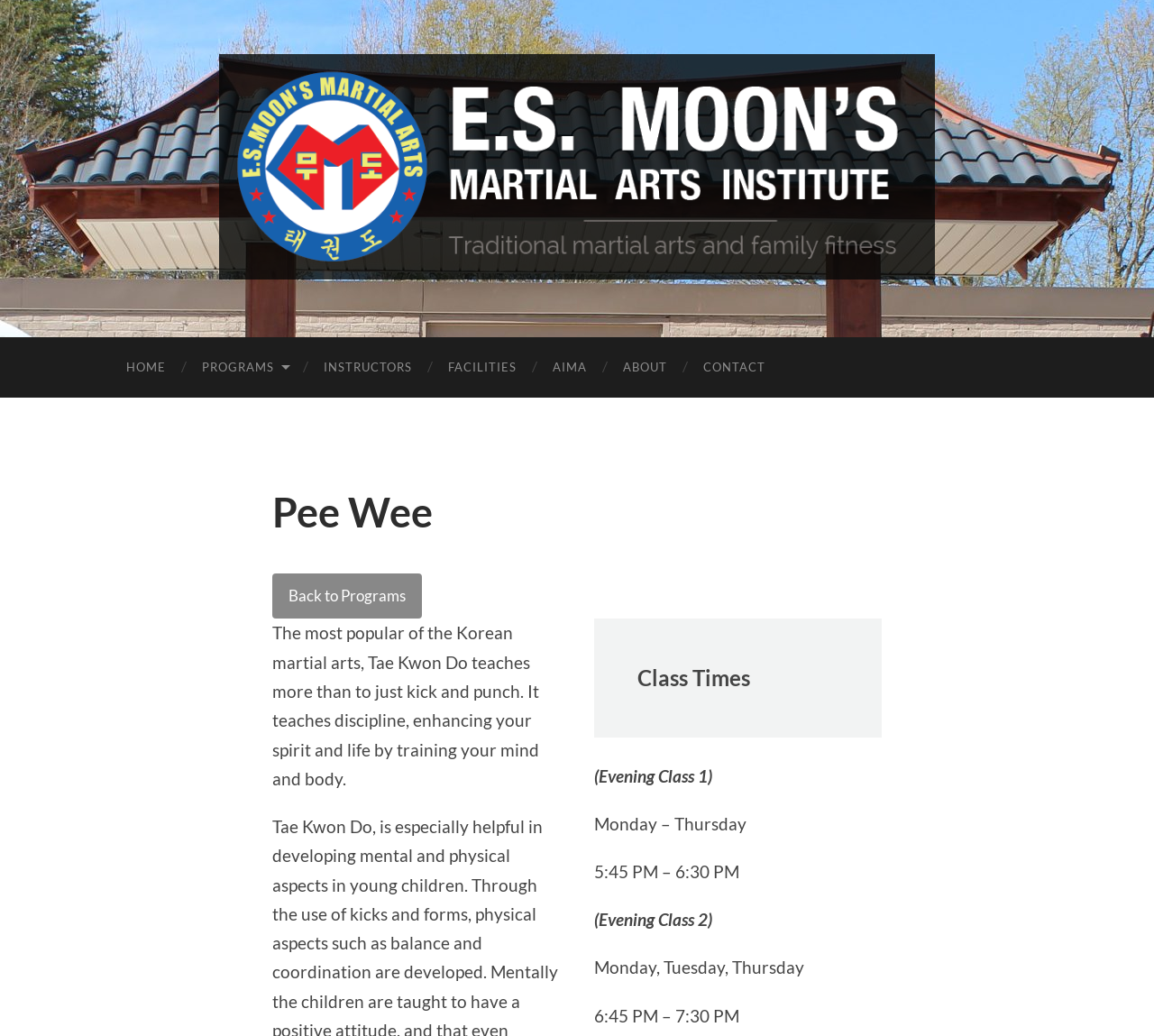How many classes are listed on the webpage?
Respond to the question with a well-detailed and thorough answer.

The webpage lists two classes, evening class 1 and evening class 2, with their respective days and times.